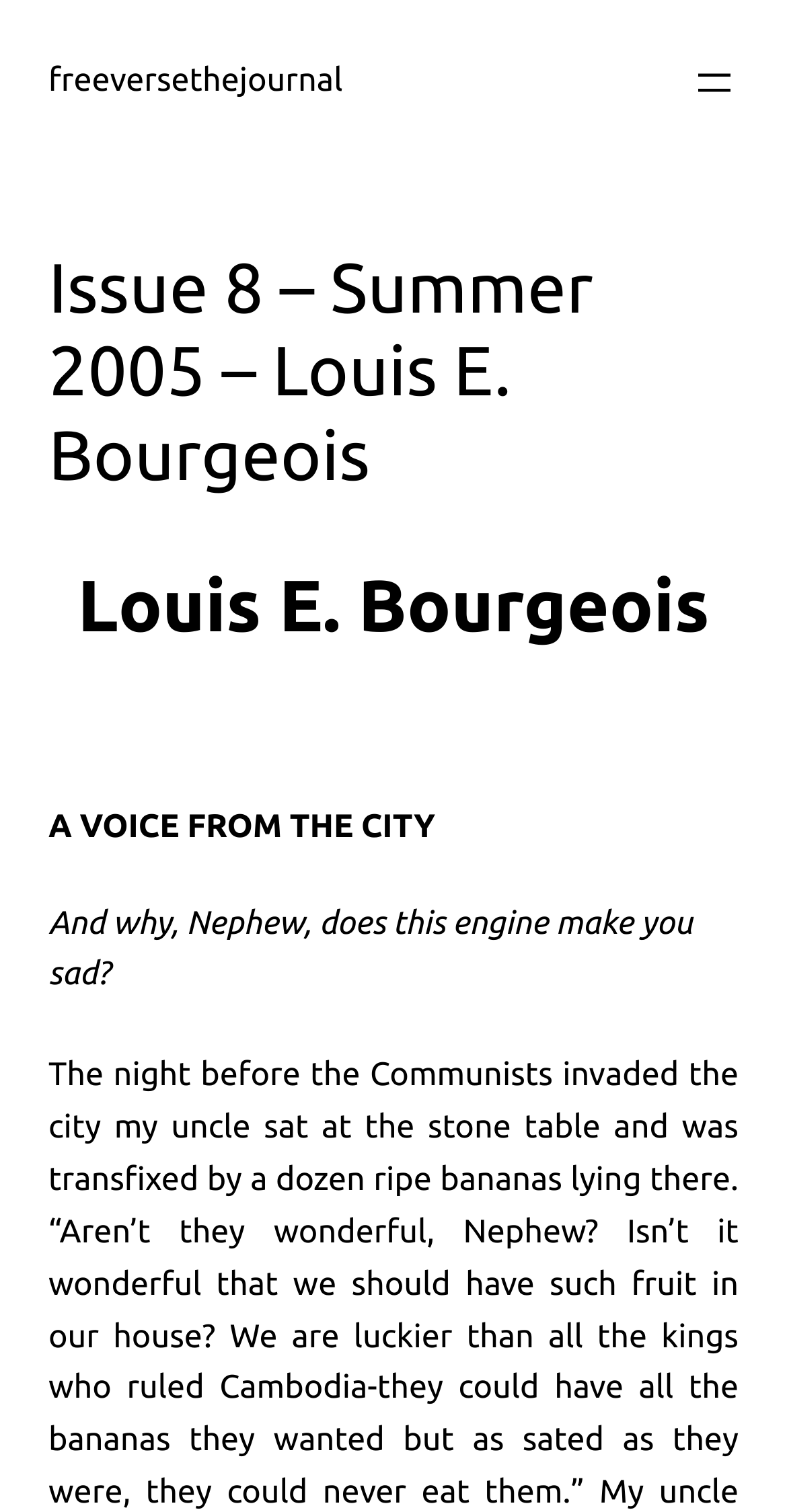What is the link text at the top of the page? From the image, respond with a single word or brief phrase.

freeversethejournal